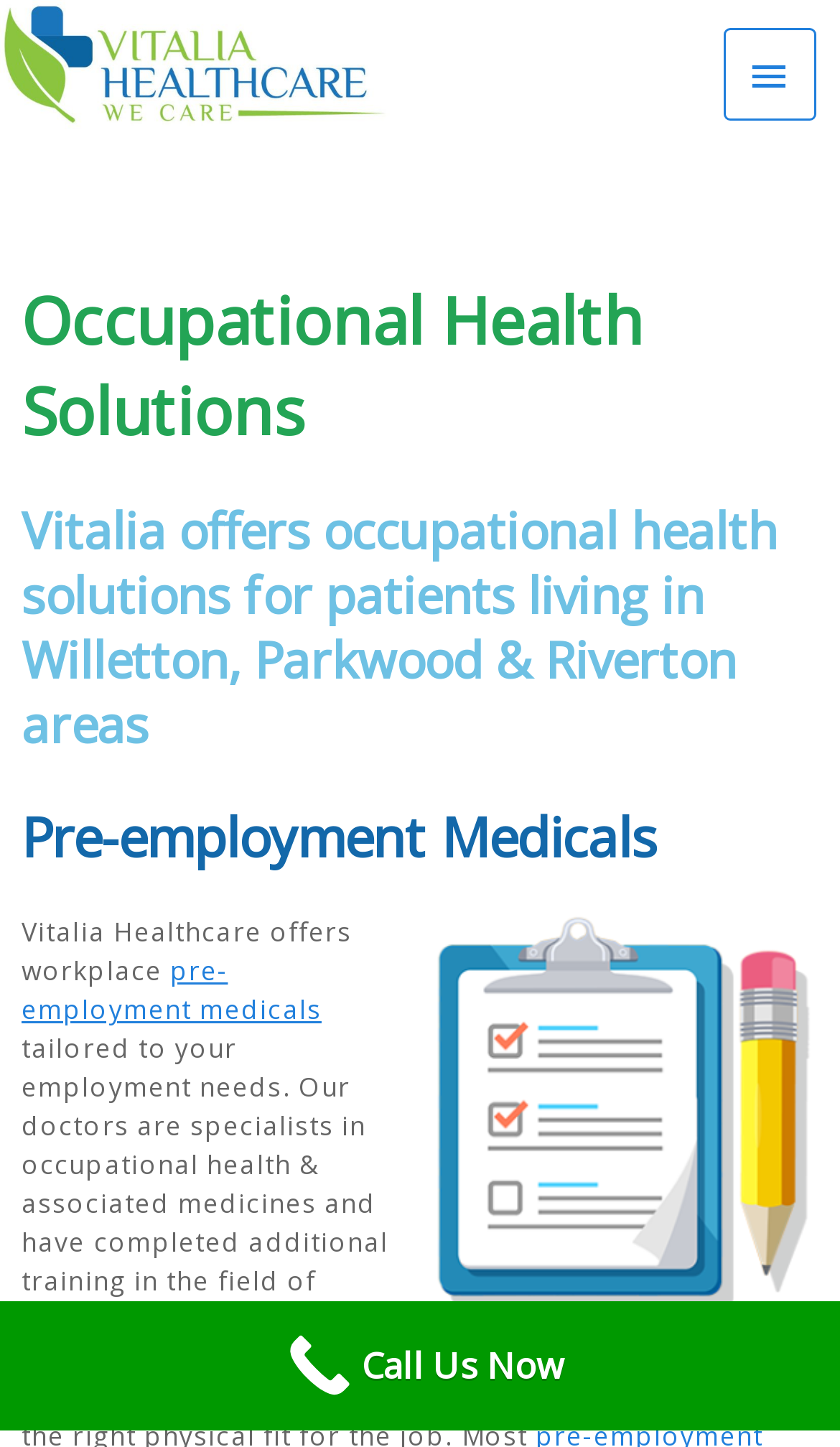What type of medical assessment is shown in the image?
Please give a well-detailed answer to the question.

The image is described as 'pre-employment medical assessment' and is located below the heading 'Pre-employment Medicals', which suggests that the image is related to pre-employment medical assessments.